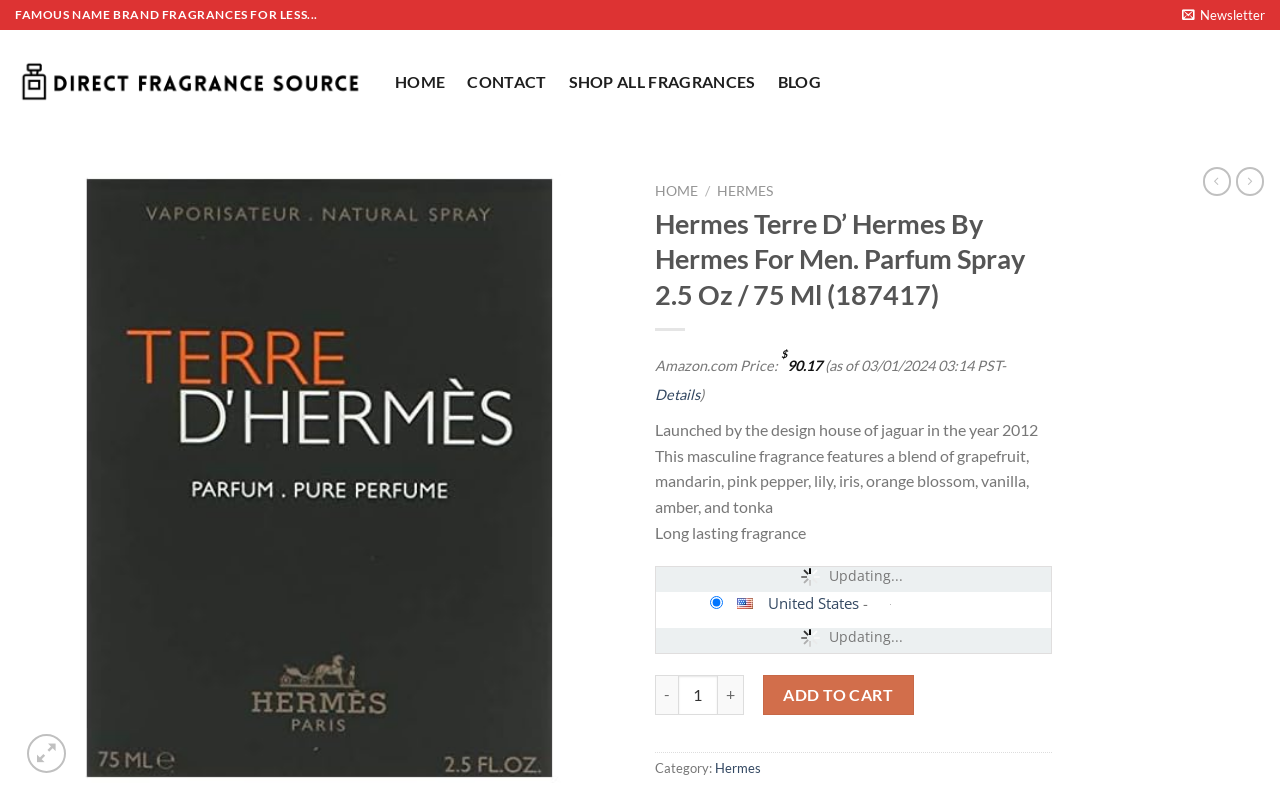Determine the coordinates of the bounding box that should be clicked to complete the instruction: "Click on the 'HOME' link". The coordinates should be represented by four float numbers between 0 and 1: [left, top, right, bottom].

[0.309, 0.08, 0.348, 0.125]